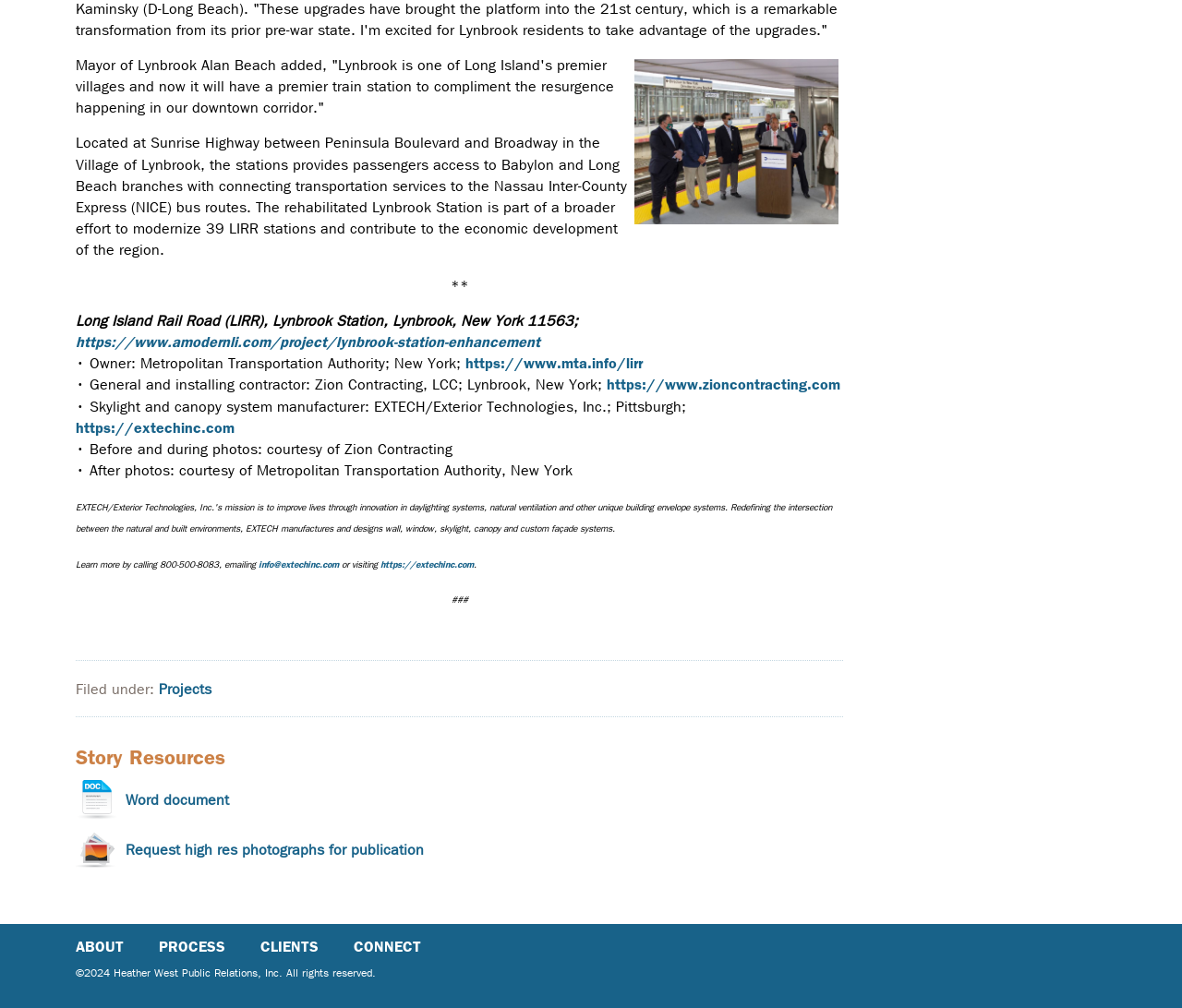Kindly determine the bounding box coordinates for the area that needs to be clicked to execute this instruction: "Learn more about EXTECH/Exterior Technologies, Inc.".

[0.064, 0.415, 0.198, 0.433]